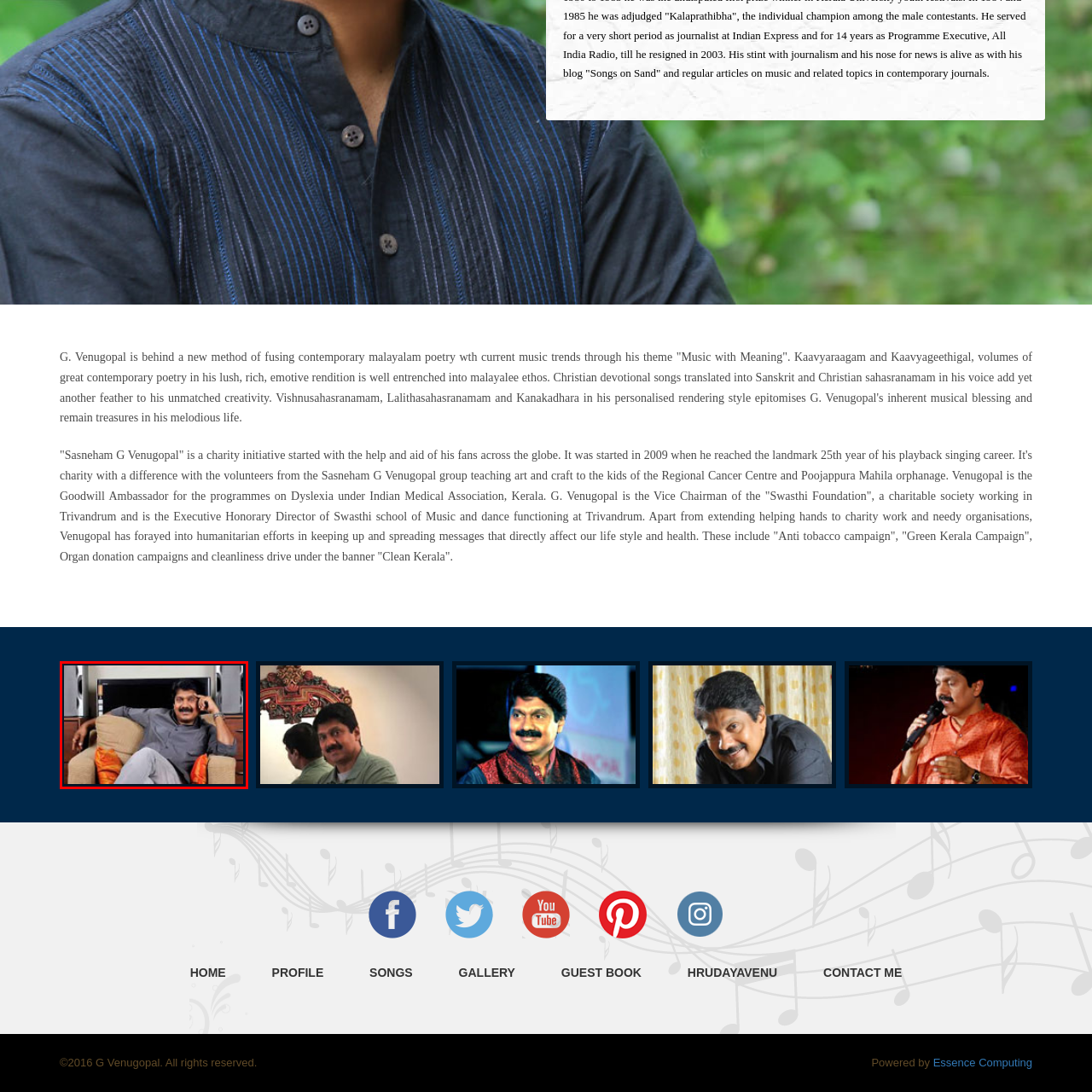Observe the image enclosed by the red border and respond to the subsequent question with a one-word or short phrase:
What is the focus of the 'Sasneham G Venugopal' charity?

Educating children in need